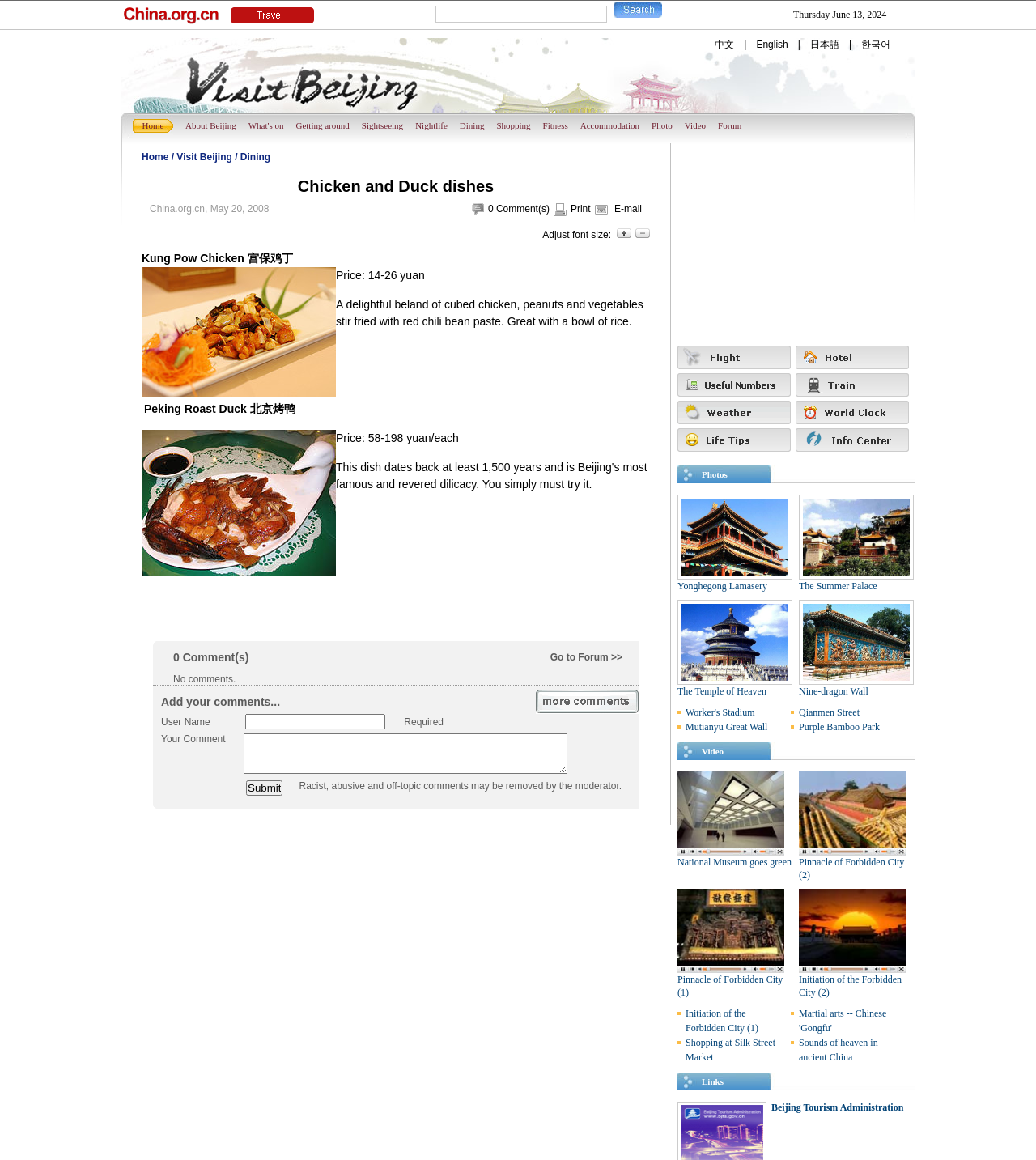Give a one-word or one-phrase response to the question: 
What is the price range of Peking Roast Duck?

58-198 yuan/each